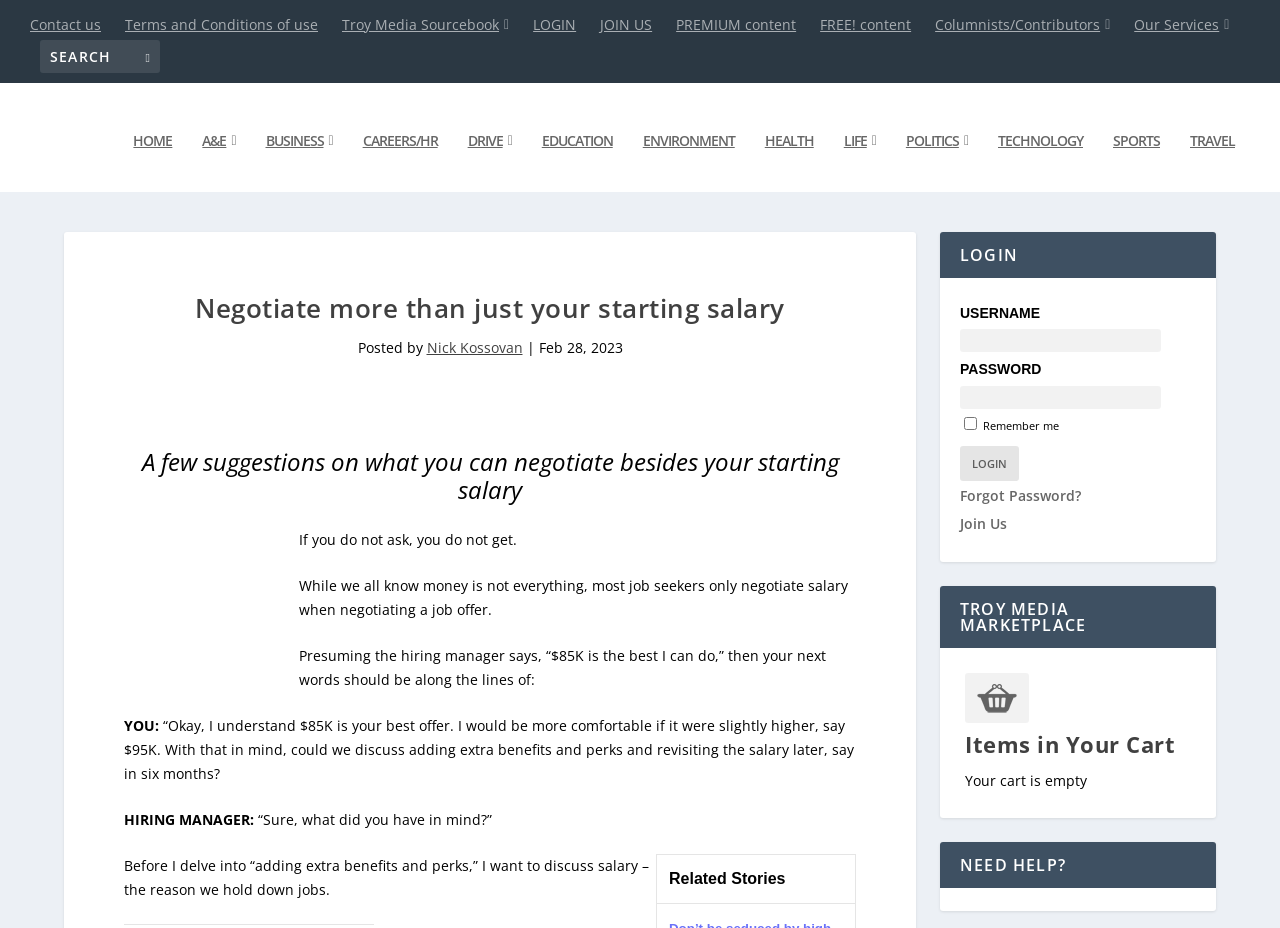What is the purpose of the 'LOGIN' section?
Please provide a detailed answer to the question.

I found the 'LOGIN' section which contains a form with fields for username and password, and a button to submit the form, indicating that it is used to log in to the website.